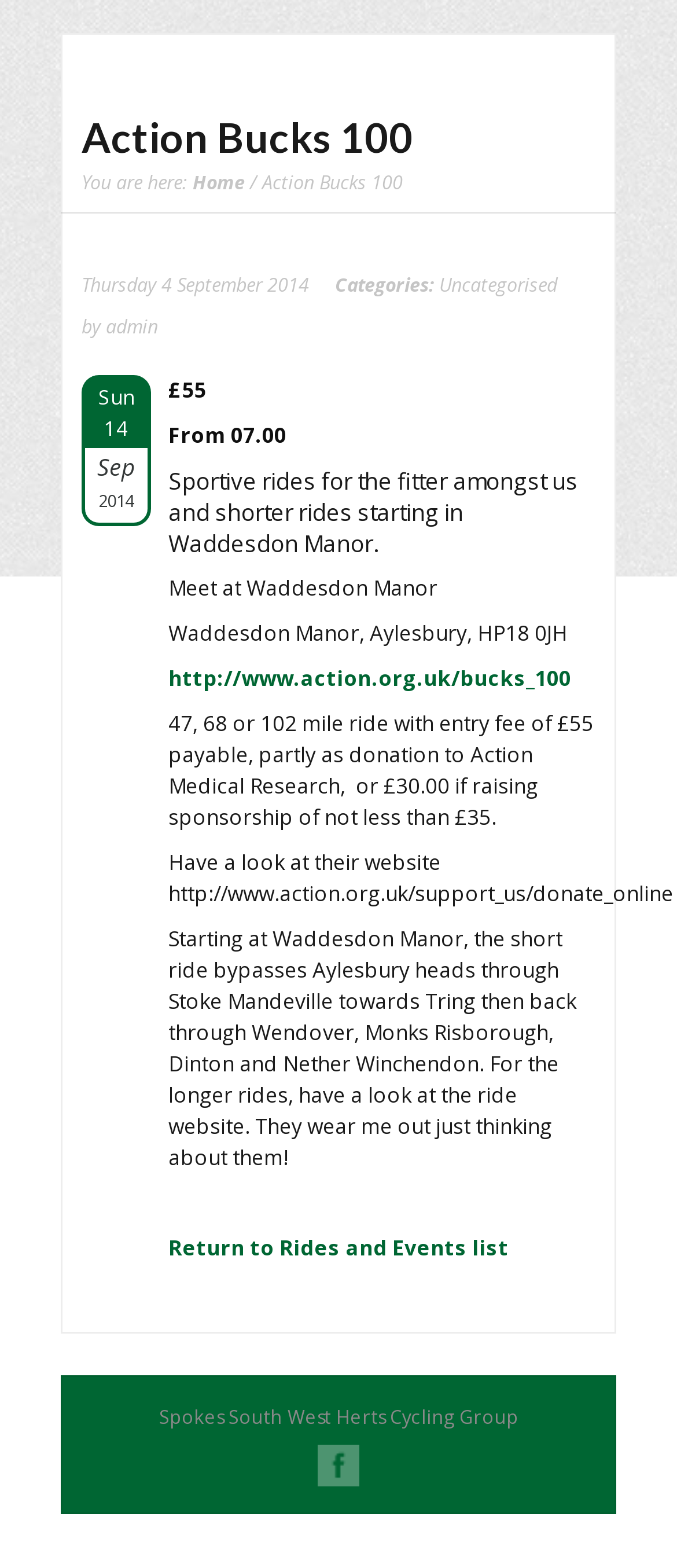Predict the bounding box coordinates of the UI element that matches this description: "Home". The coordinates should be in the format [left, top, right, bottom] with each value between 0 and 1.

[0.285, 0.107, 0.362, 0.124]